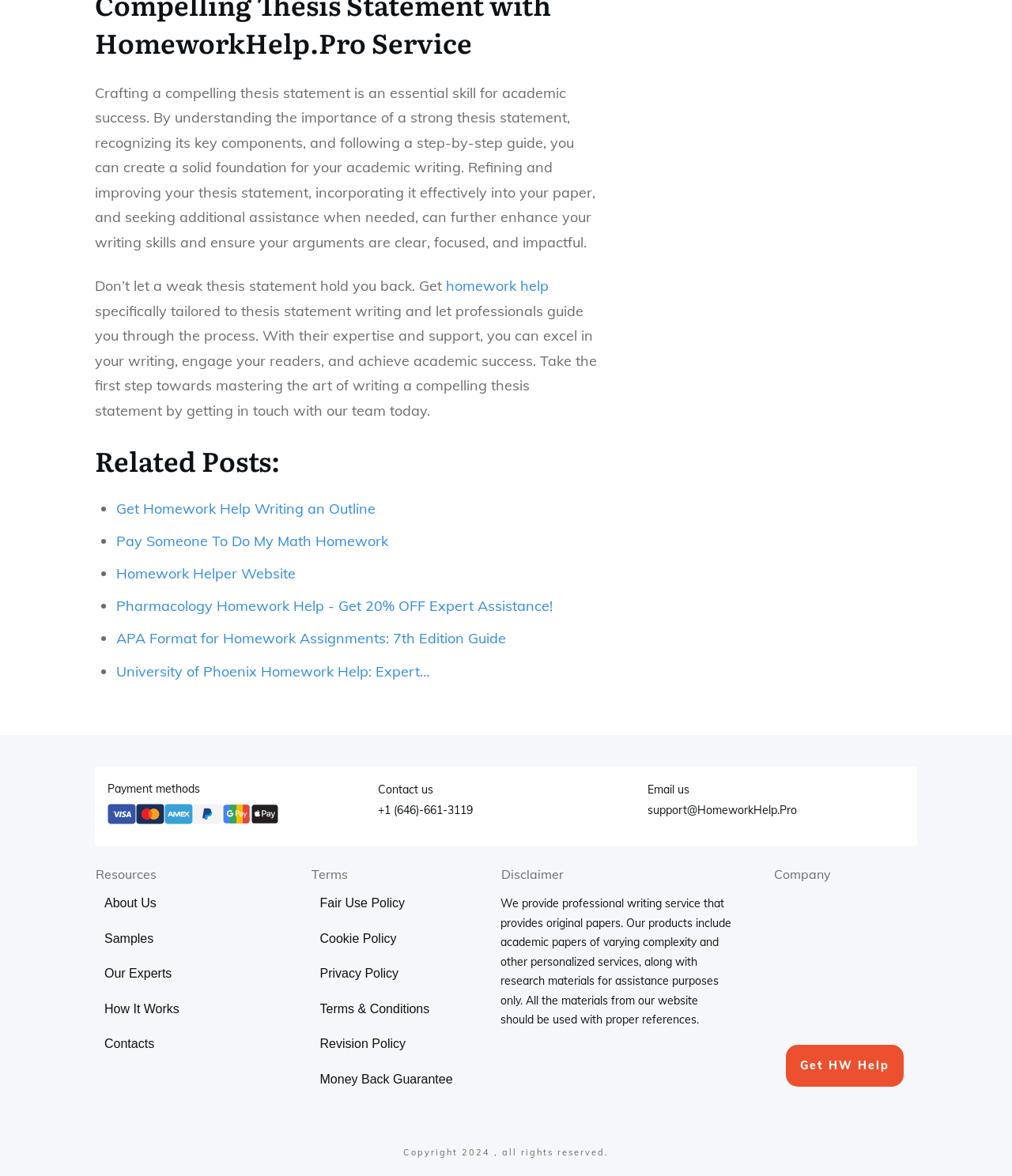What is the purpose of the 'Related Posts' section?
Please provide a detailed answer to the question.

The purpose of the 'Related Posts' section is to provide users with additional resources that are related to the topic of thesis statement writing. This section includes links to other webpages that offer homework help services, writing guides, and other academic resources that may be useful to users.